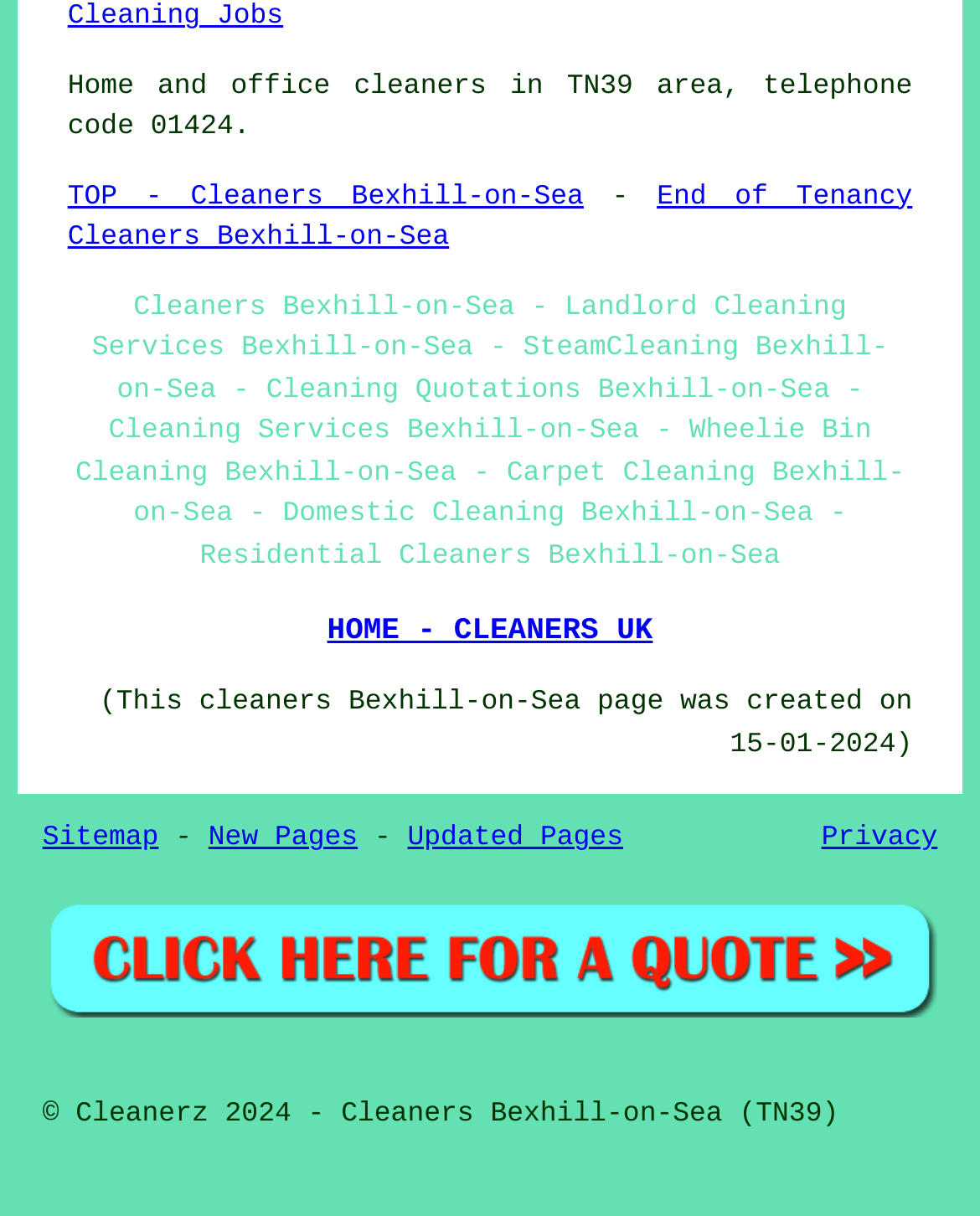What is the area code of Bexhill-on-Sea?
Use the screenshot to answer the question with a single word or phrase.

01424